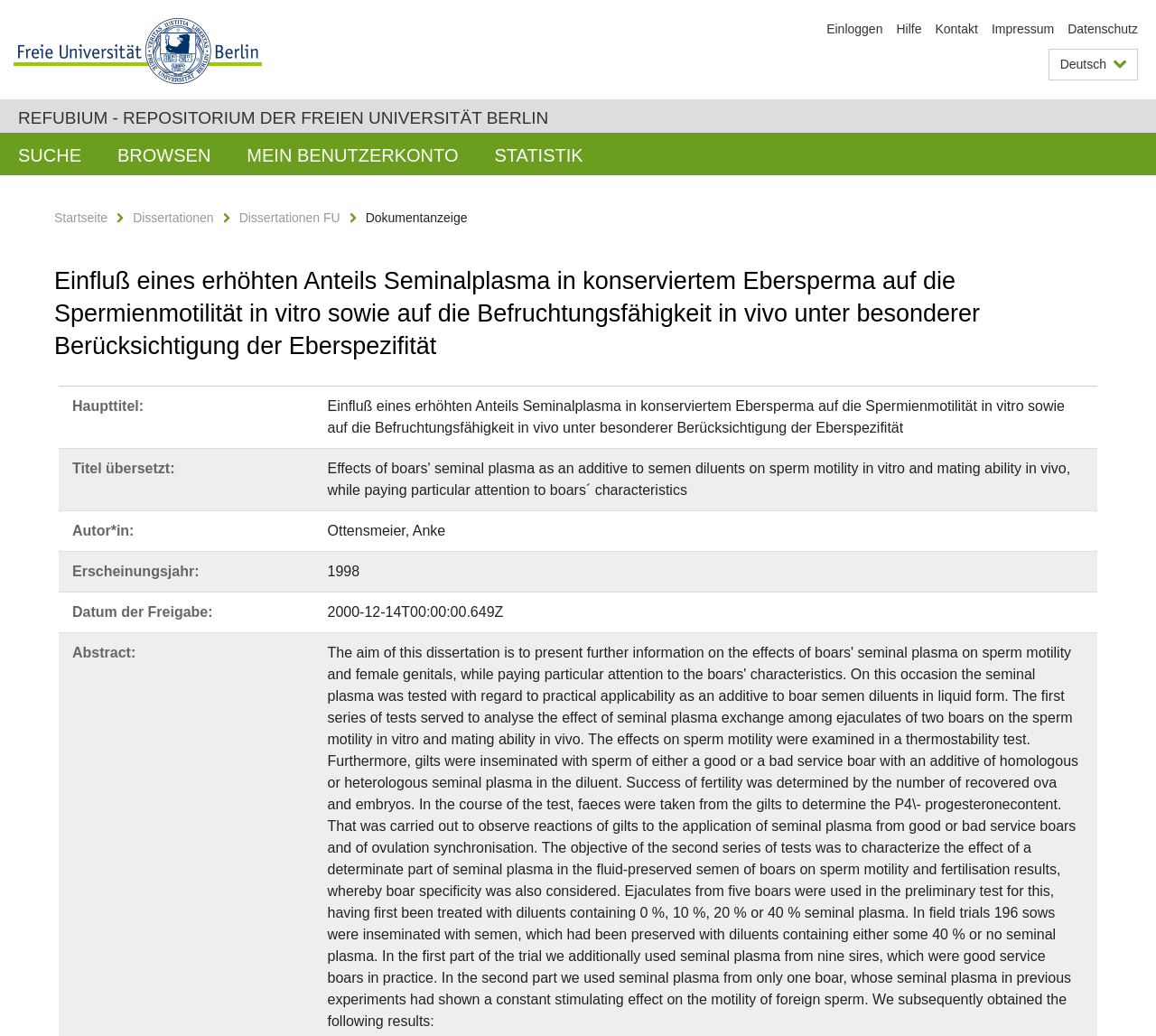Please specify the bounding box coordinates in the format (top-left x, top-left y, bottom-right x, bottom-right y), with all values as floating point numbers between 0 and 1. Identify the bounding box of the UI element described by: Deutsch

[0.907, 0.047, 0.984, 0.078]